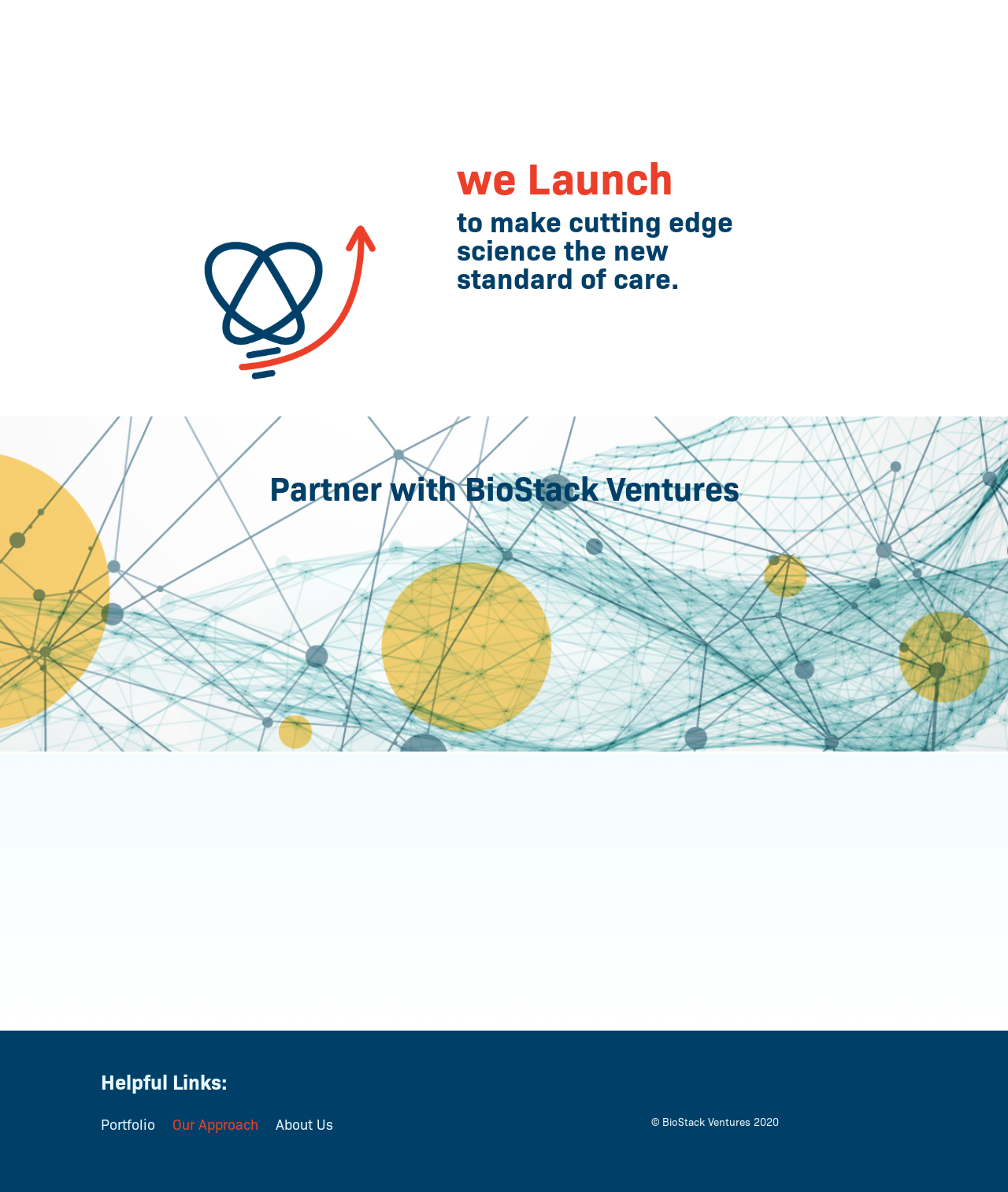What is the text on the button at the bottom of the webpage?
From the image, provide a succinct answer in one word or a short phrase.

JOIN US 5